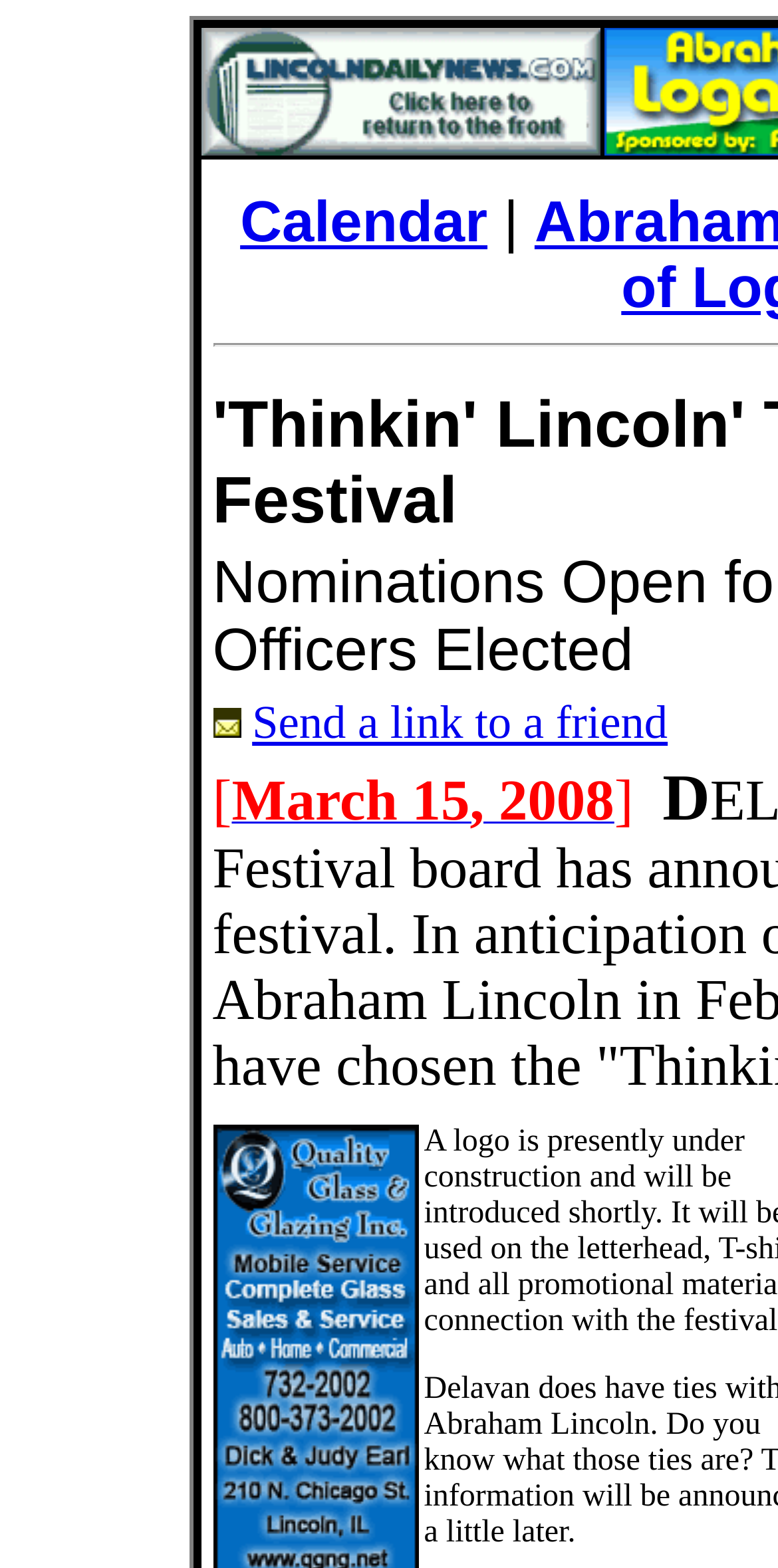Is there an image on the webpage?
Provide a one-word or short-phrase answer based on the image.

Yes